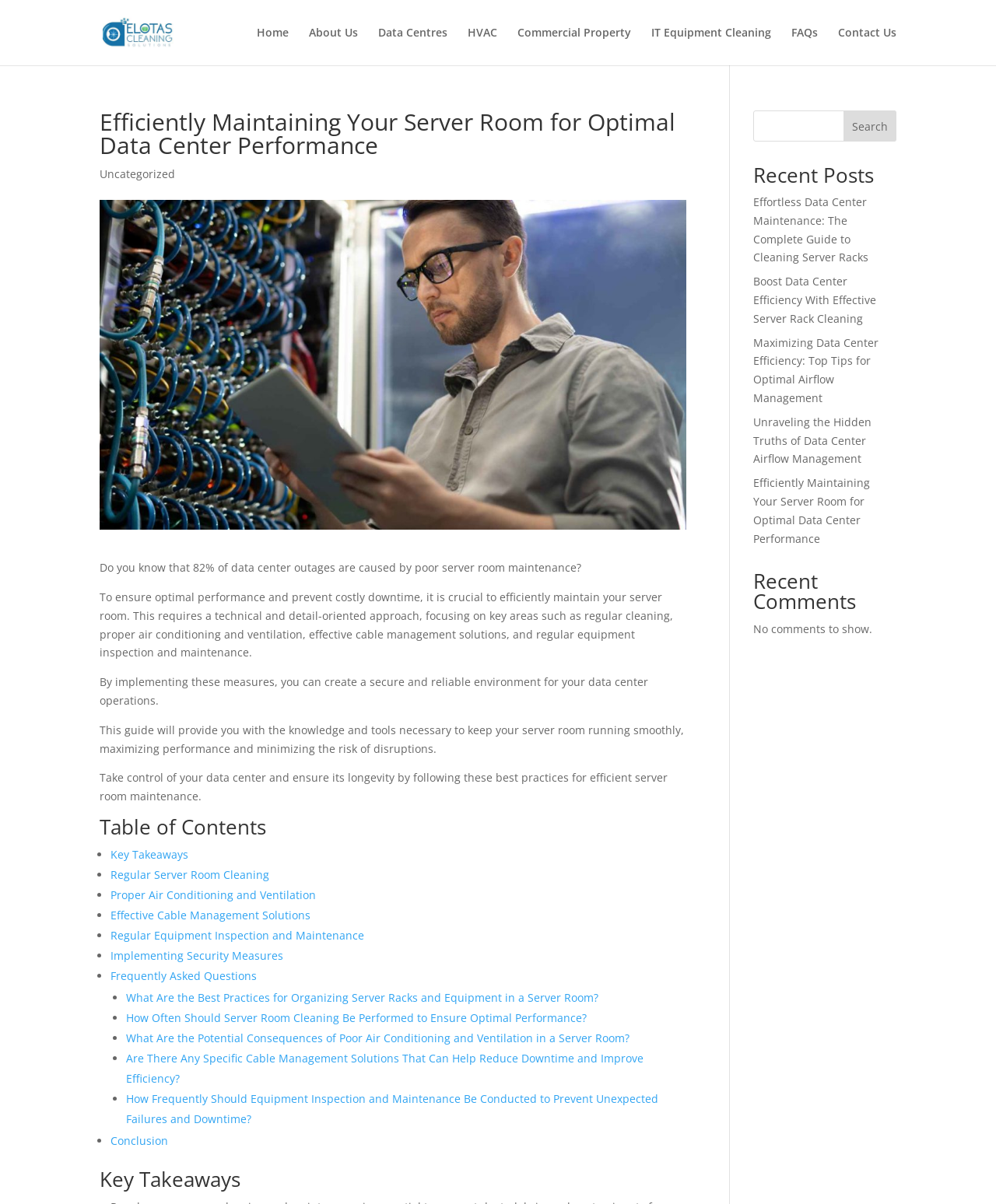Identify the bounding box coordinates for the region to click in order to carry out this instruction: "Click on the 'Home' link". Provide the coordinates using four float numbers between 0 and 1, formatted as [left, top, right, bottom].

[0.258, 0.023, 0.29, 0.054]